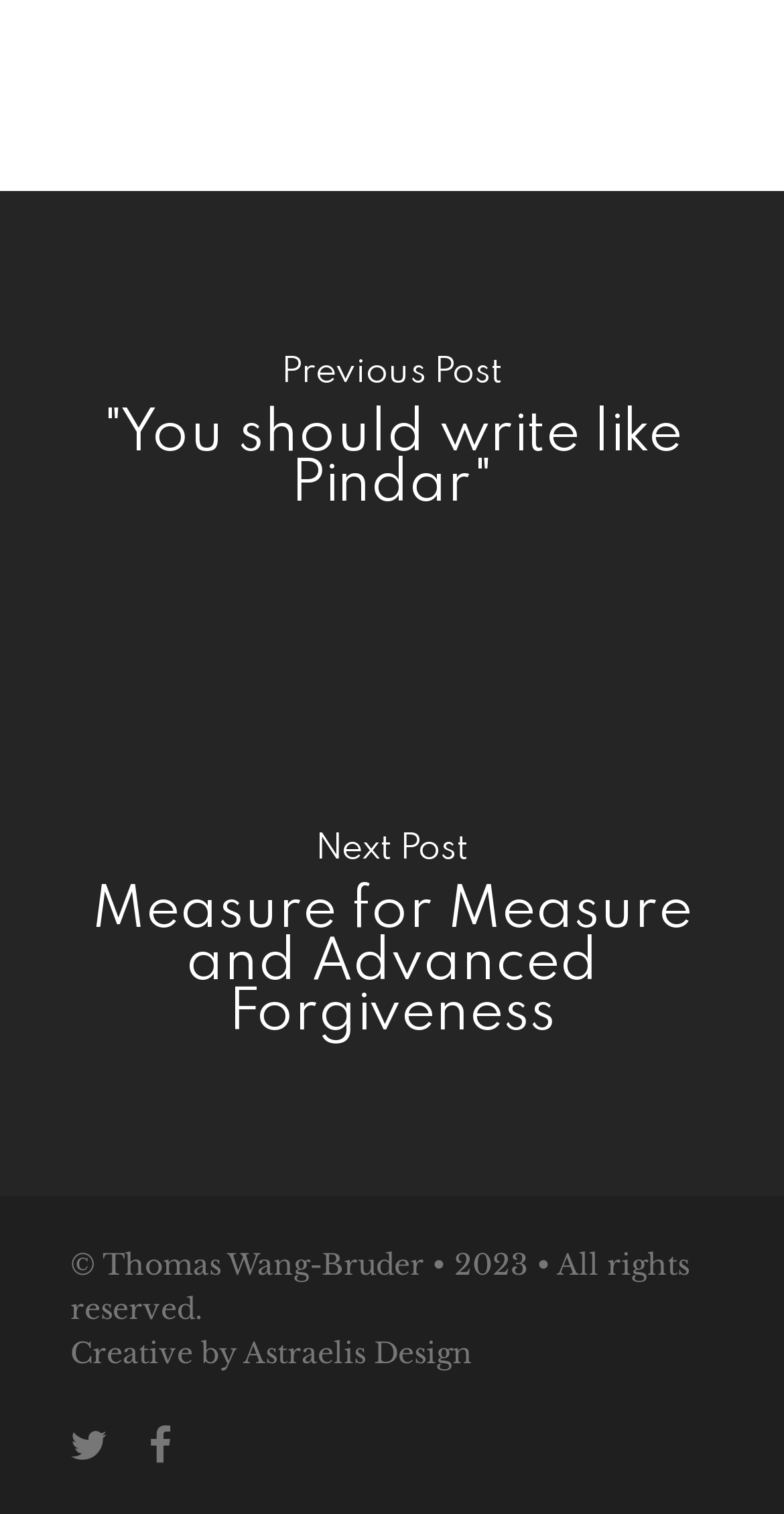Answer succinctly with a single word or phrase:
What is the title of the next post?

Measure for Measure and Advanced Forgiveness